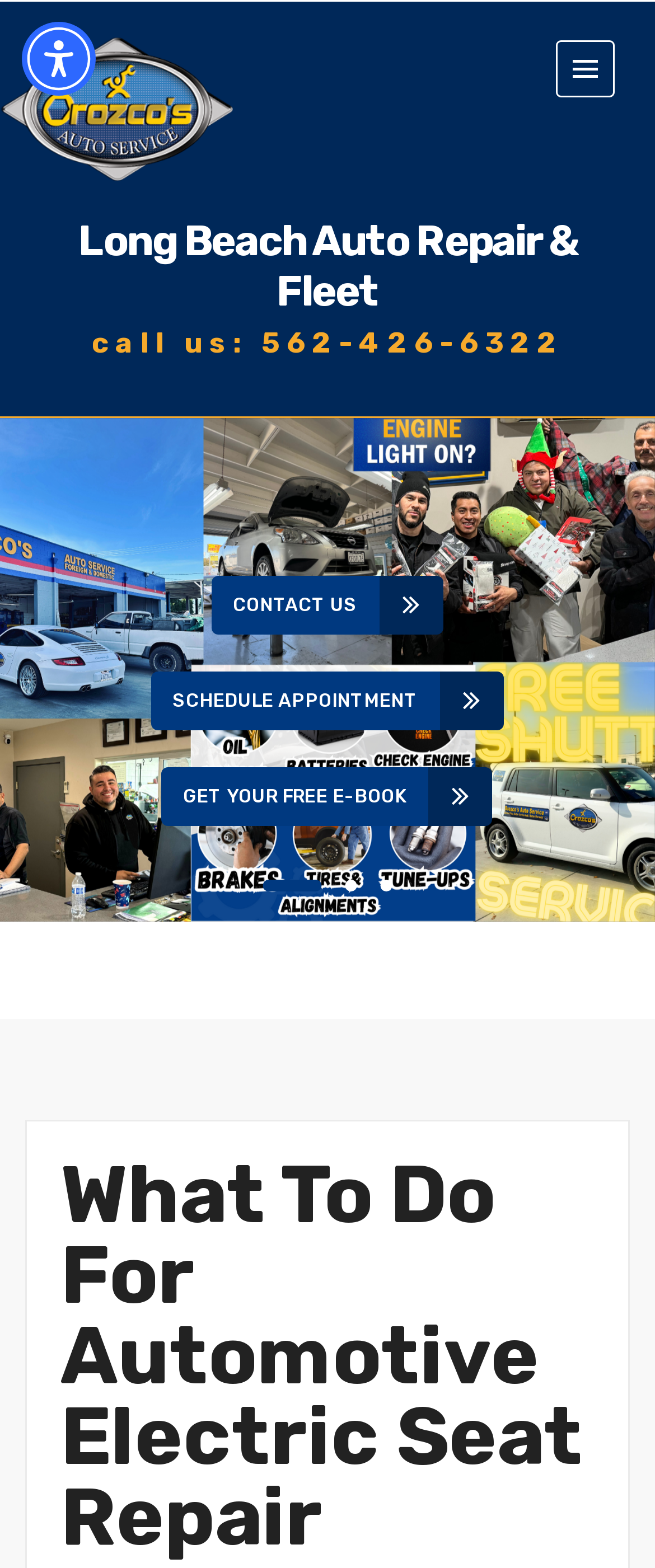What is the phone number for Long Beach Auto Repair & Fleet?
Could you give a comprehensive explanation in response to this question?

I found the phone number by looking at the link element with the text 'Long Beach Auto Repair & Fleet call us: 562-426-6322' which is located at the top of the page.